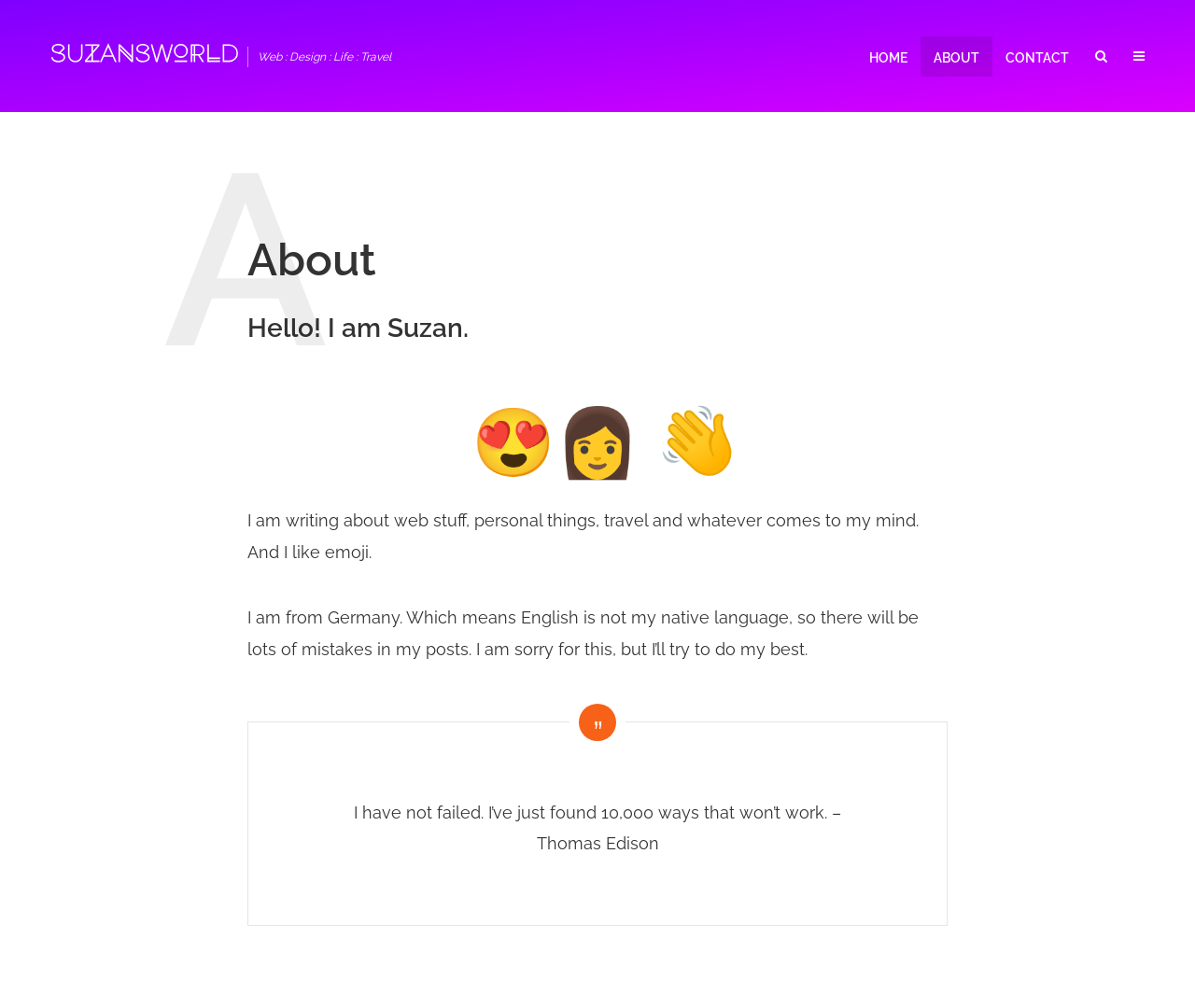What is the quote in the blockquote?
Could you please answer the question thoroughly and with as much detail as possible?

I looked at the blockquote section and found the quote 'I have not failed. I’ve just found 10,000 ways that won’t work.' which is attributed to Thomas Edison.